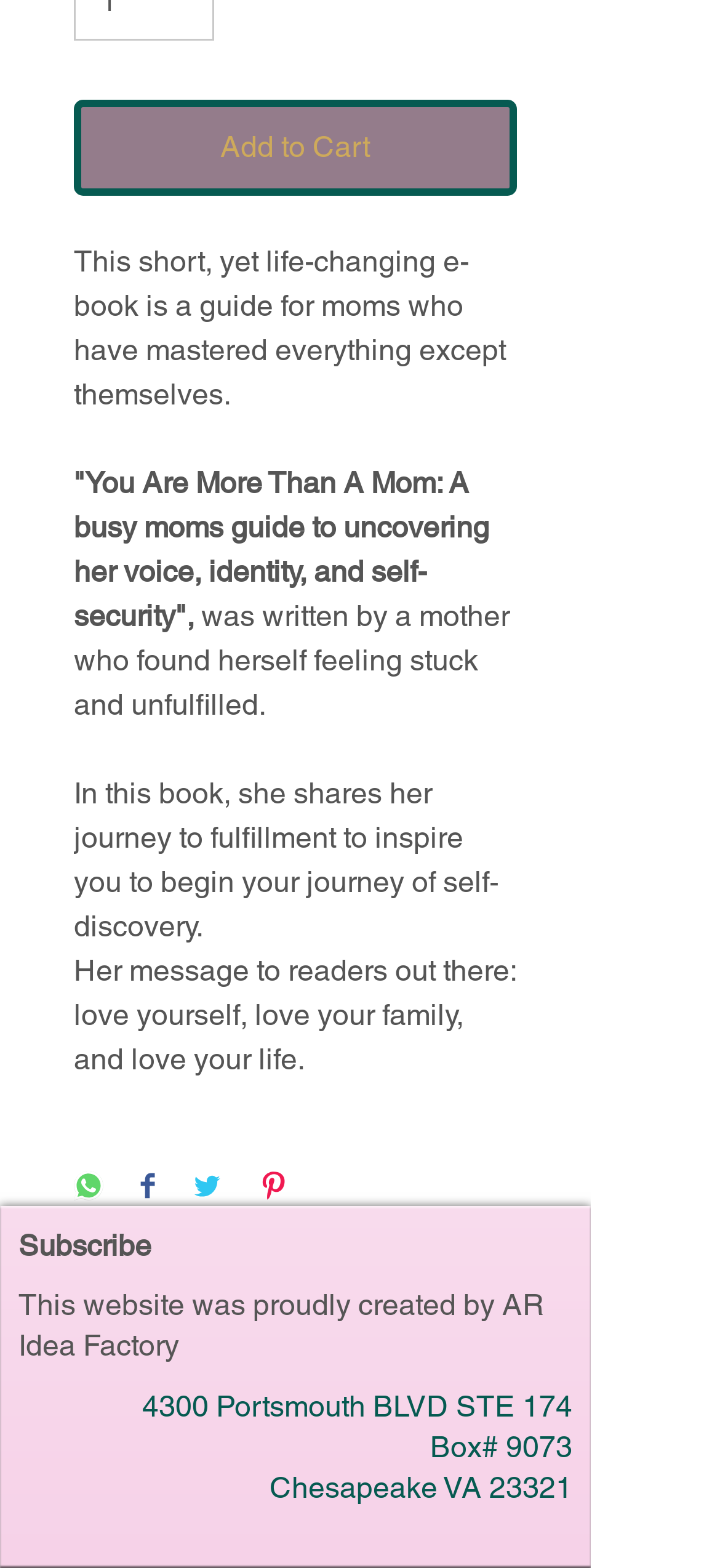Determine the bounding box for the HTML element described here: "aria-label="Pin on Pinterest"". The coordinates should be given as [left, top, right, bottom] with each number being a float between 0 and 1.

[0.359, 0.746, 0.4, 0.769]